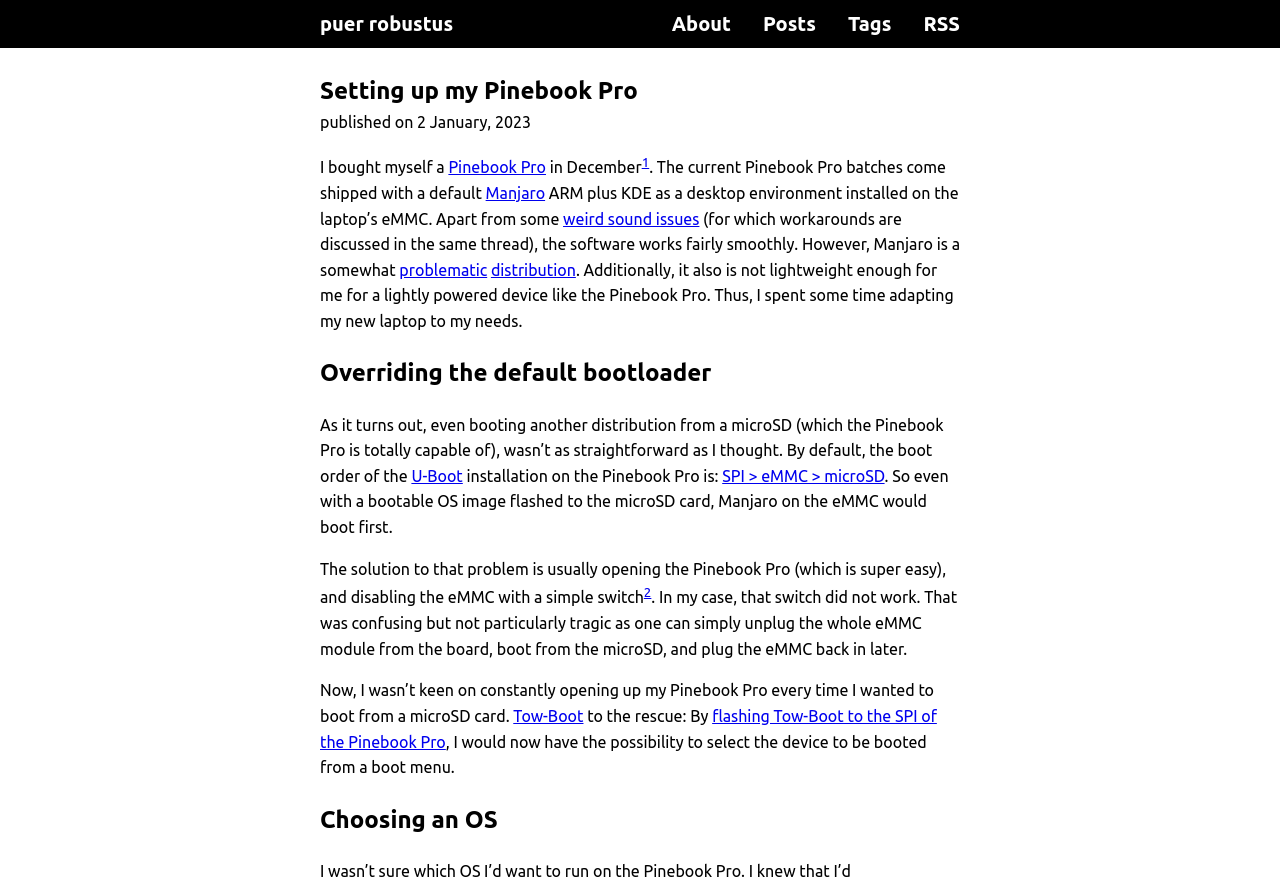Locate the bounding box coordinates of the area to click to fulfill this instruction: "visit the link 'Manjaro'". The bounding box should be presented as four float numbers between 0 and 1, in the order [left, top, right, bottom].

[0.379, 0.206, 0.426, 0.226]